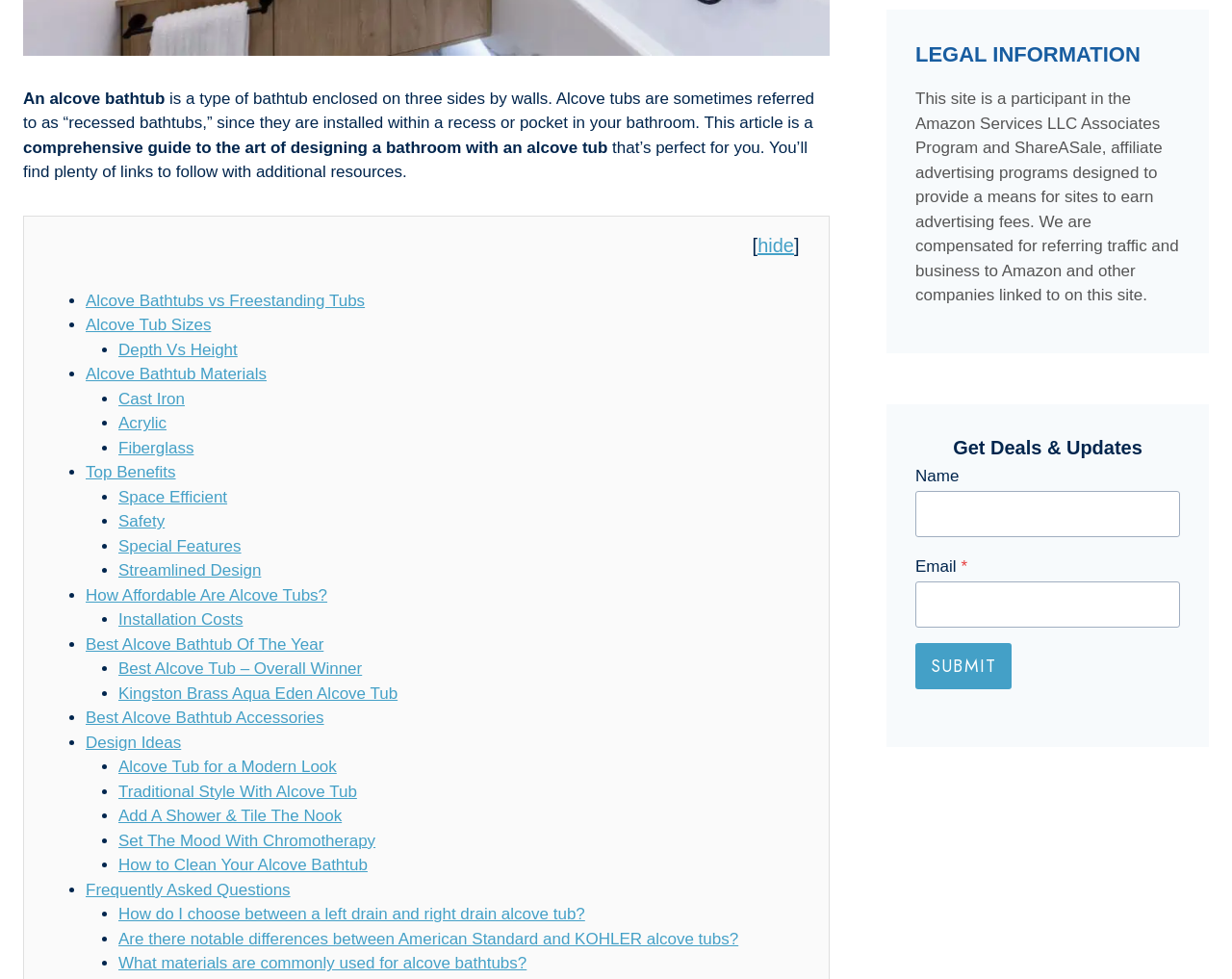Find the UI element described as: "Best Alcove Bathtub Accessories" and predict its bounding box coordinates. Ensure the coordinates are four float numbers between 0 and 1, [left, top, right, bottom].

[0.07, 0.724, 0.263, 0.743]